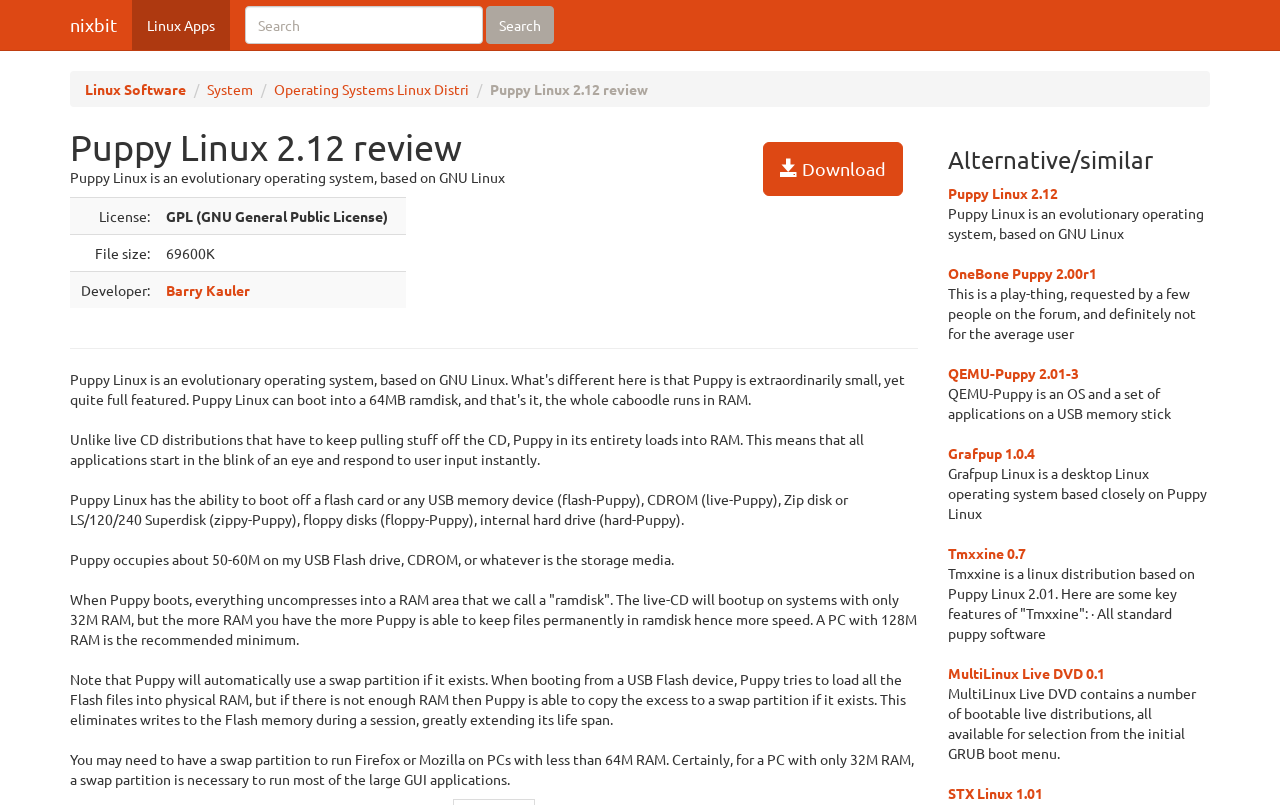Identify the bounding box coordinates for the UI element described as follows: "MultiLinux Live DVD 0.1". Ensure the coordinates are four float numbers between 0 and 1, formatted as [left, top, right, bottom].

[0.74, 0.825, 0.863, 0.848]